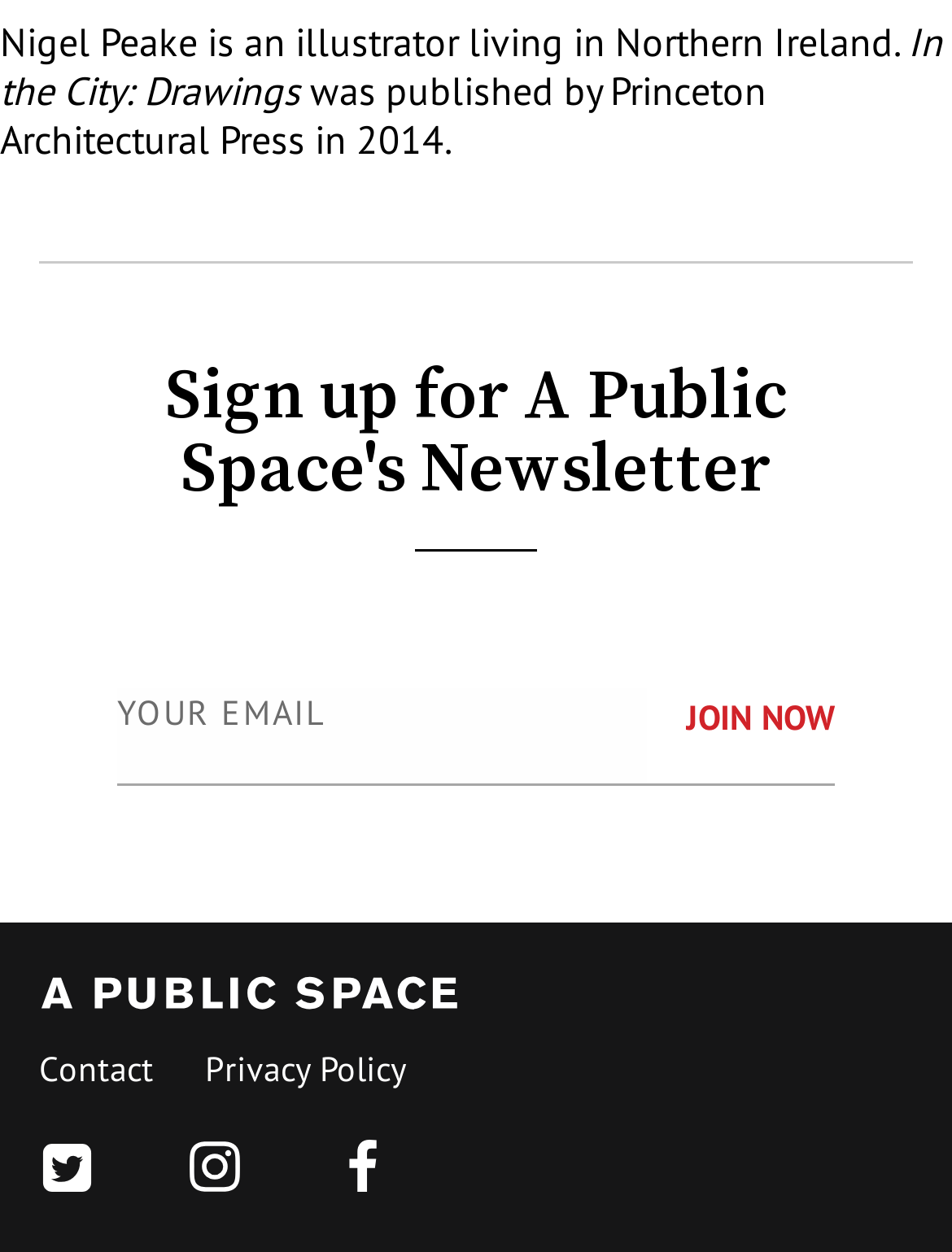Please identify the bounding box coordinates of the clickable region that I should interact with to perform the following instruction: "Visit A Public Space". The coordinates should be expressed as four float numbers between 0 and 1, i.e., [left, top, right, bottom].

[0.041, 0.772, 0.482, 0.809]